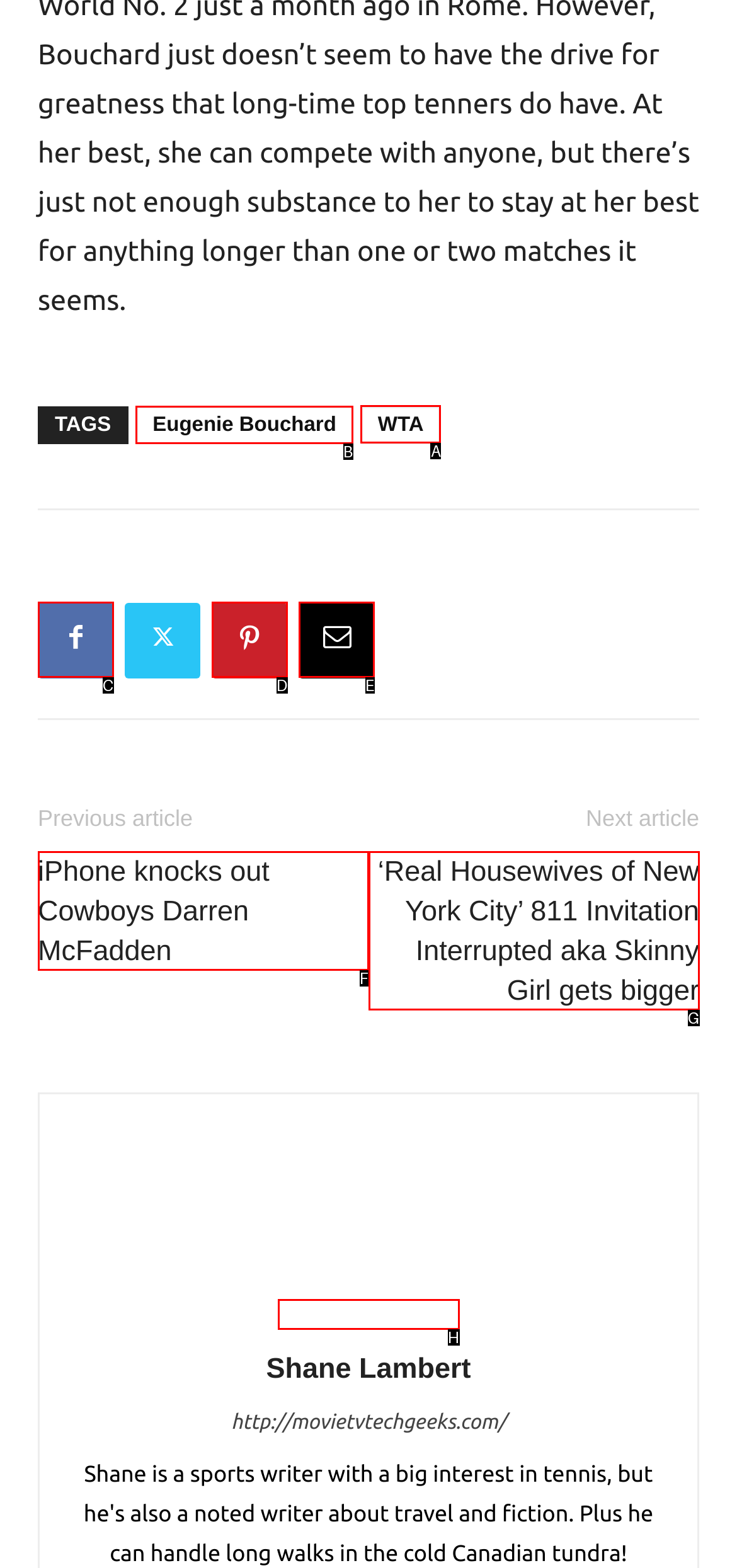Identify the appropriate choice to fulfill this task: Click on Eugenie Bouchard
Respond with the letter corresponding to the correct option.

B